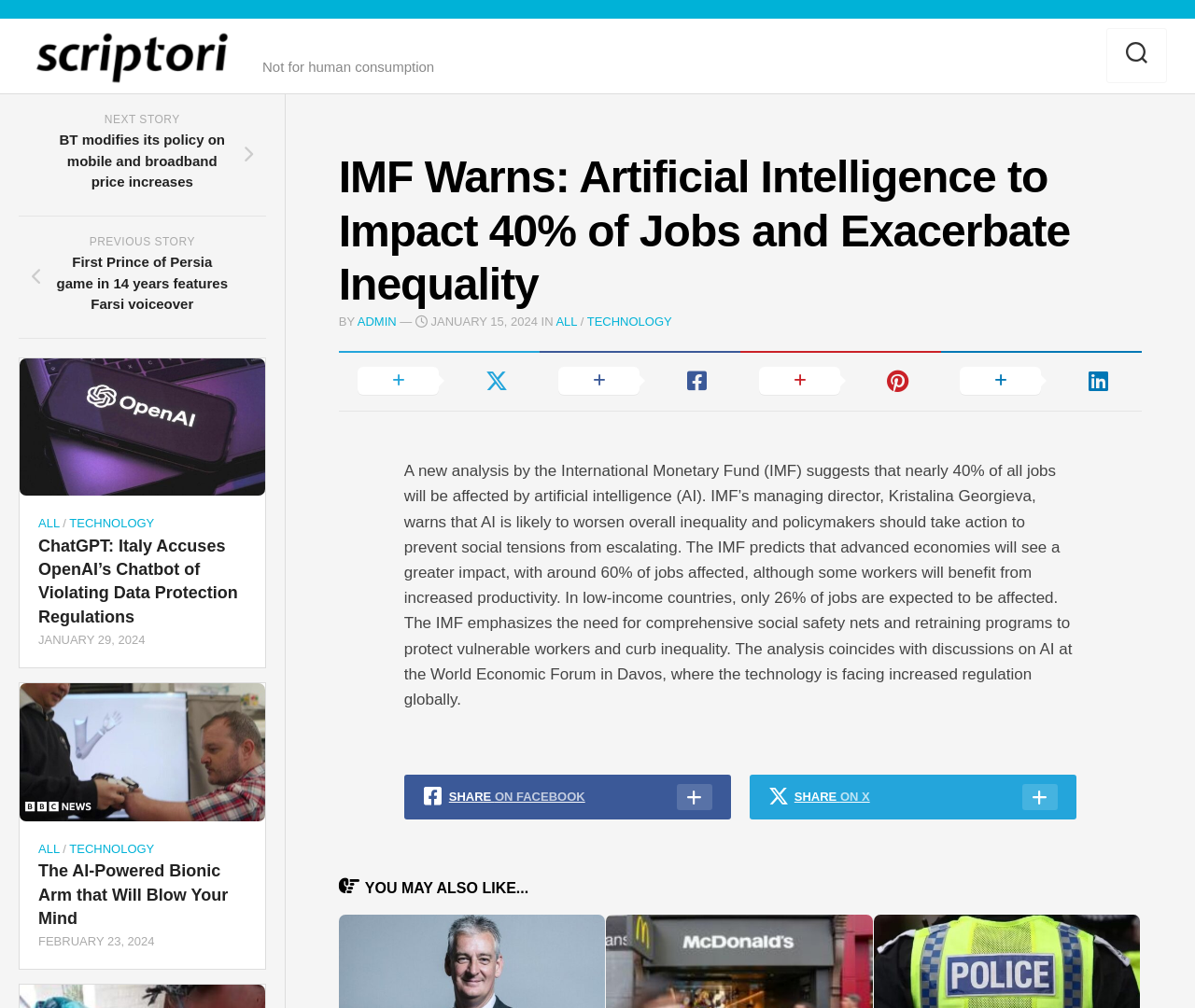Identify the bounding box coordinates of the area that should be clicked in order to complete the given instruction: "View the next story". The bounding box coordinates should be four float numbers between 0 and 1, i.e., [left, top, right, bottom].

[0.016, 0.094, 0.222, 0.215]